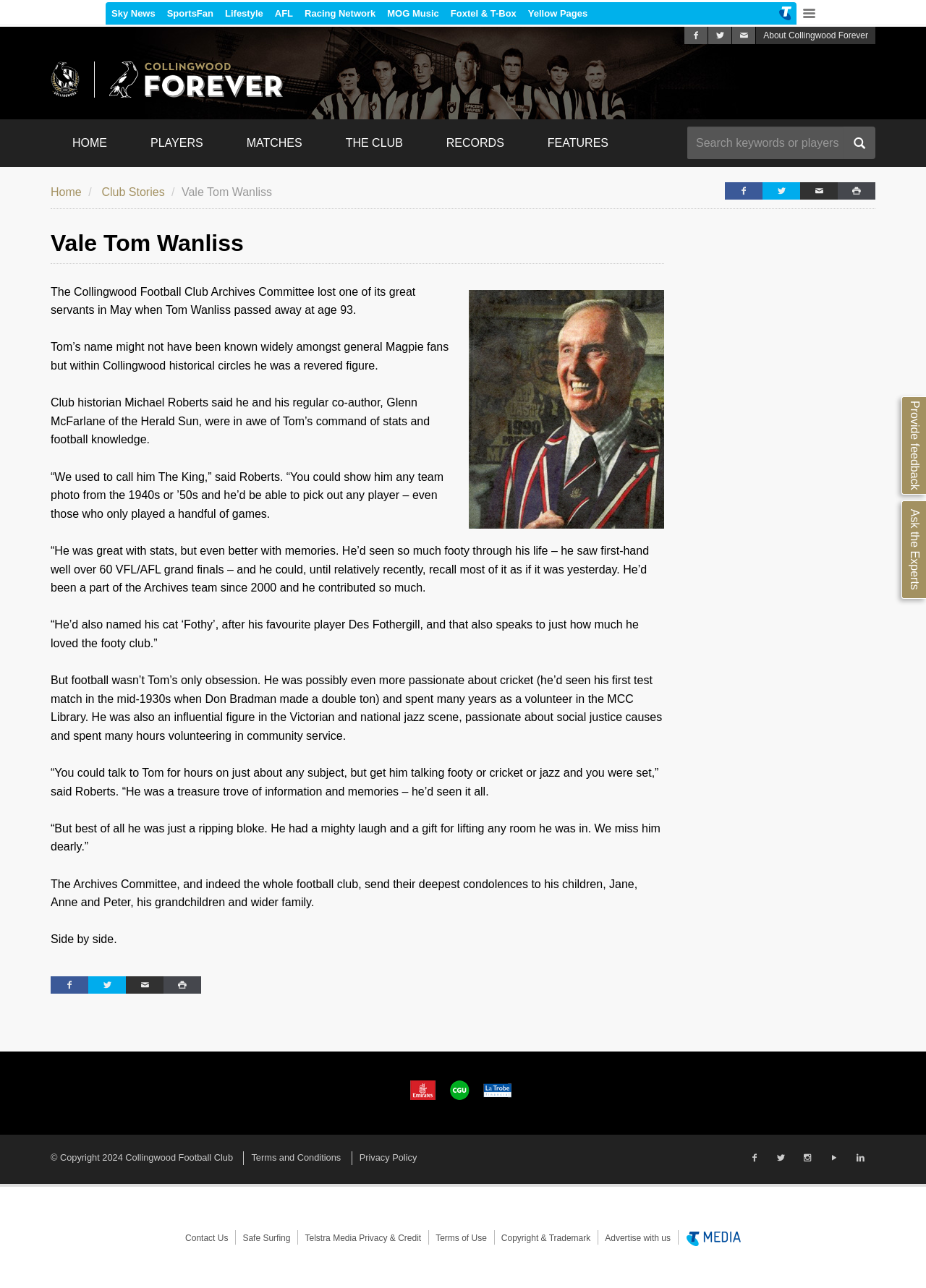What is the name of the football club?
Give a one-word or short-phrase answer derived from the screenshot.

Collingwood Football Club